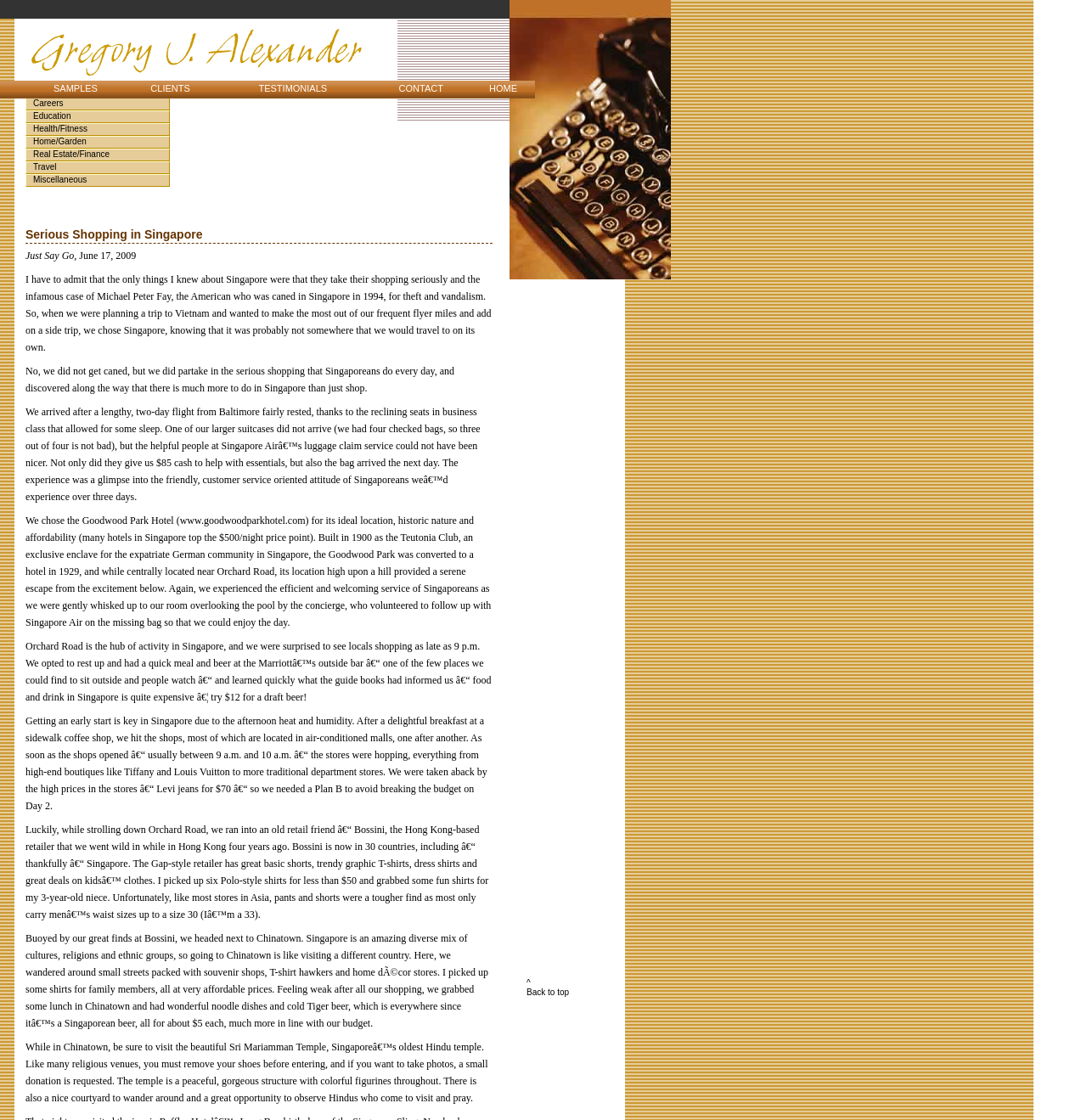What is the author's name?
Please provide a detailed answer to the question.

The author's name is mentioned in the image 'Greg Alexander' at the top of the webpage, which suggests that the webpage is a personal blog or website of the author.